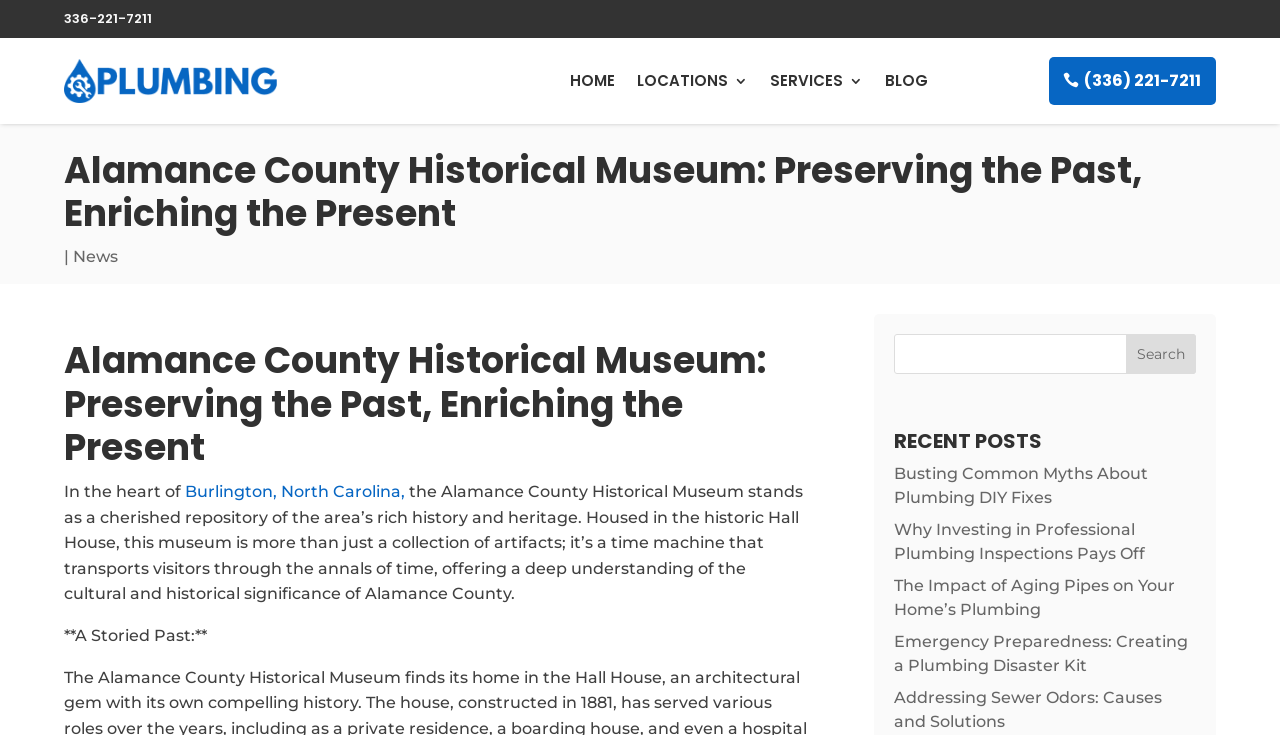Kindly provide the bounding box coordinates of the section you need to click on to fulfill the given instruction: "Read the recent post about plumbing DIY fixes".

[0.699, 0.632, 0.897, 0.69]